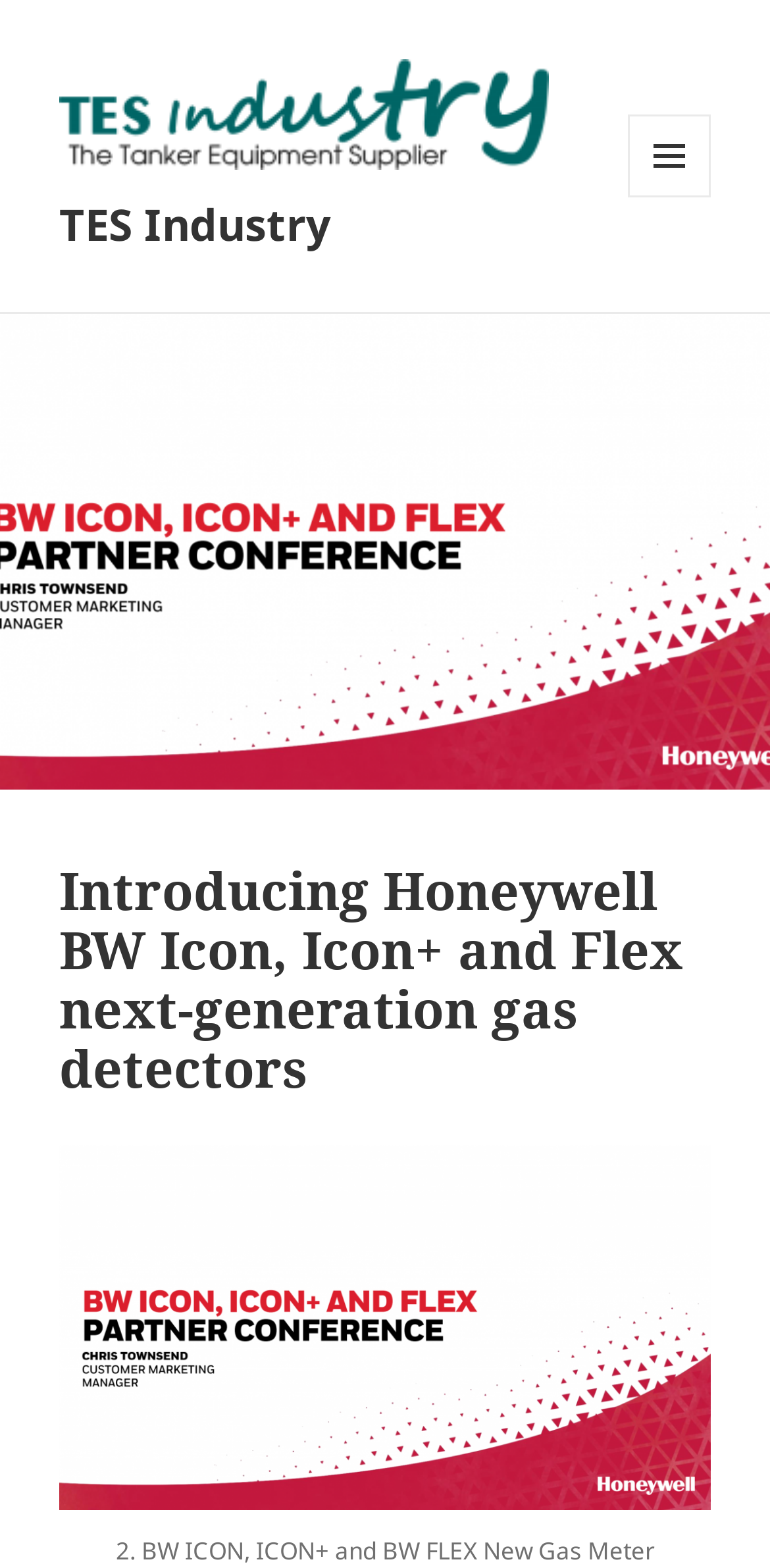Please provide a brief answer to the question using only one word or phrase: 
How many images are on the page?

3